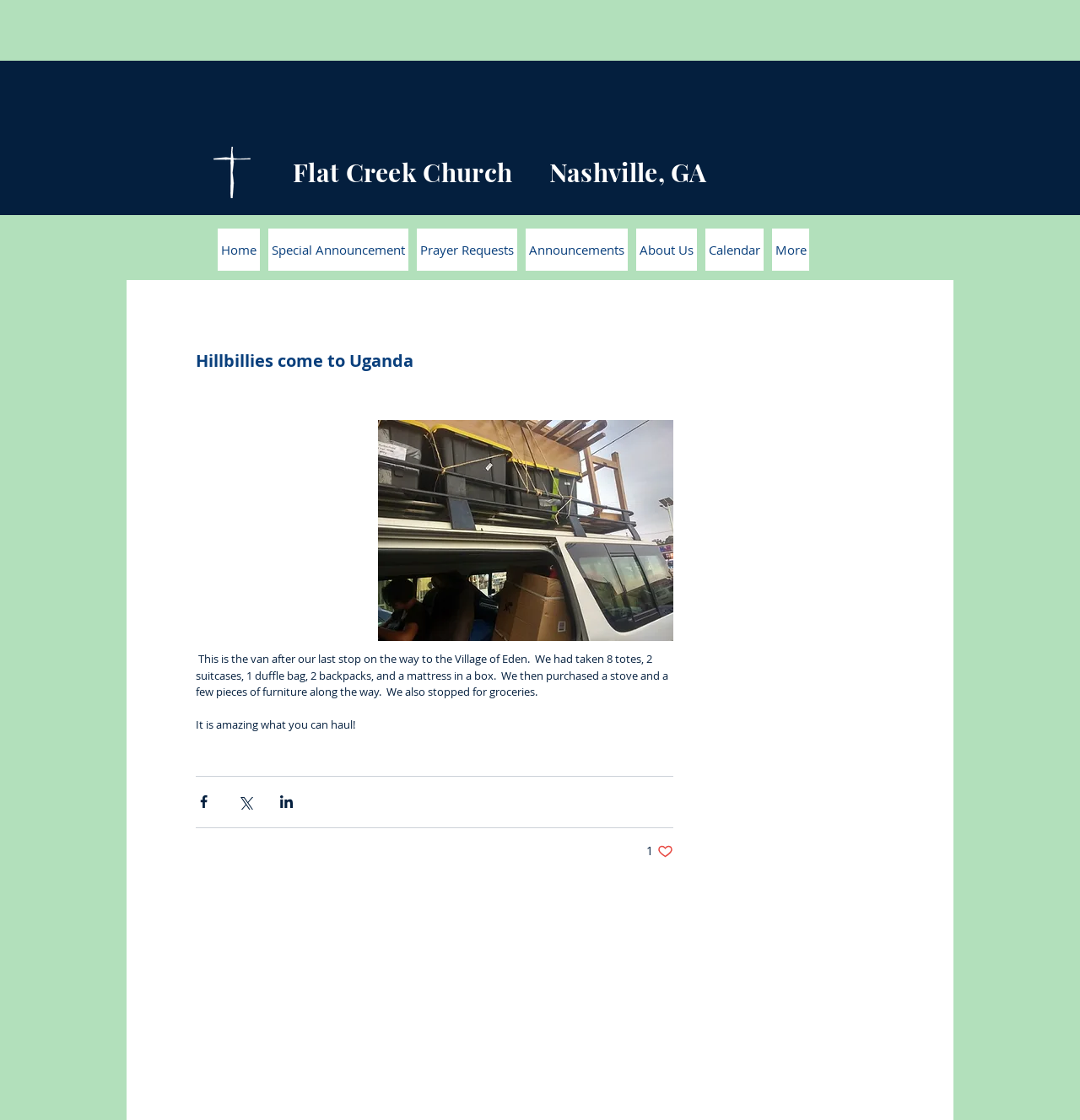Using the element description More, predict the bounding box coordinates for the UI element. Provide the coordinates in (top-left x, top-left y, bottom-right x, bottom-right y) format with values ranging from 0 to 1.

[0.715, 0.204, 0.749, 0.242]